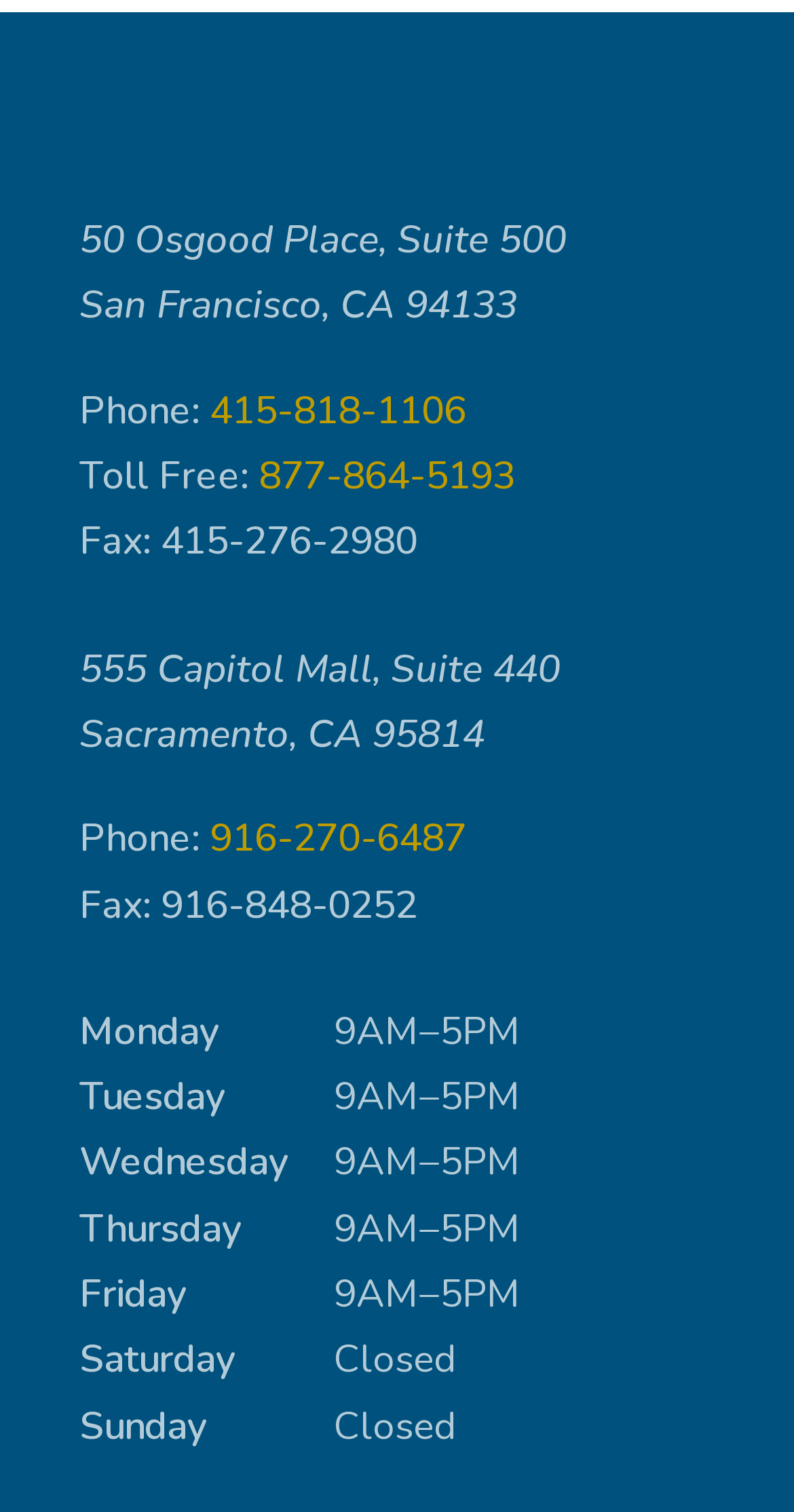What are the hours of operation for Lewellen | Strebe Family Law on Fridays?
Using the picture, provide a one-word or short phrase answer.

9AM–5PM